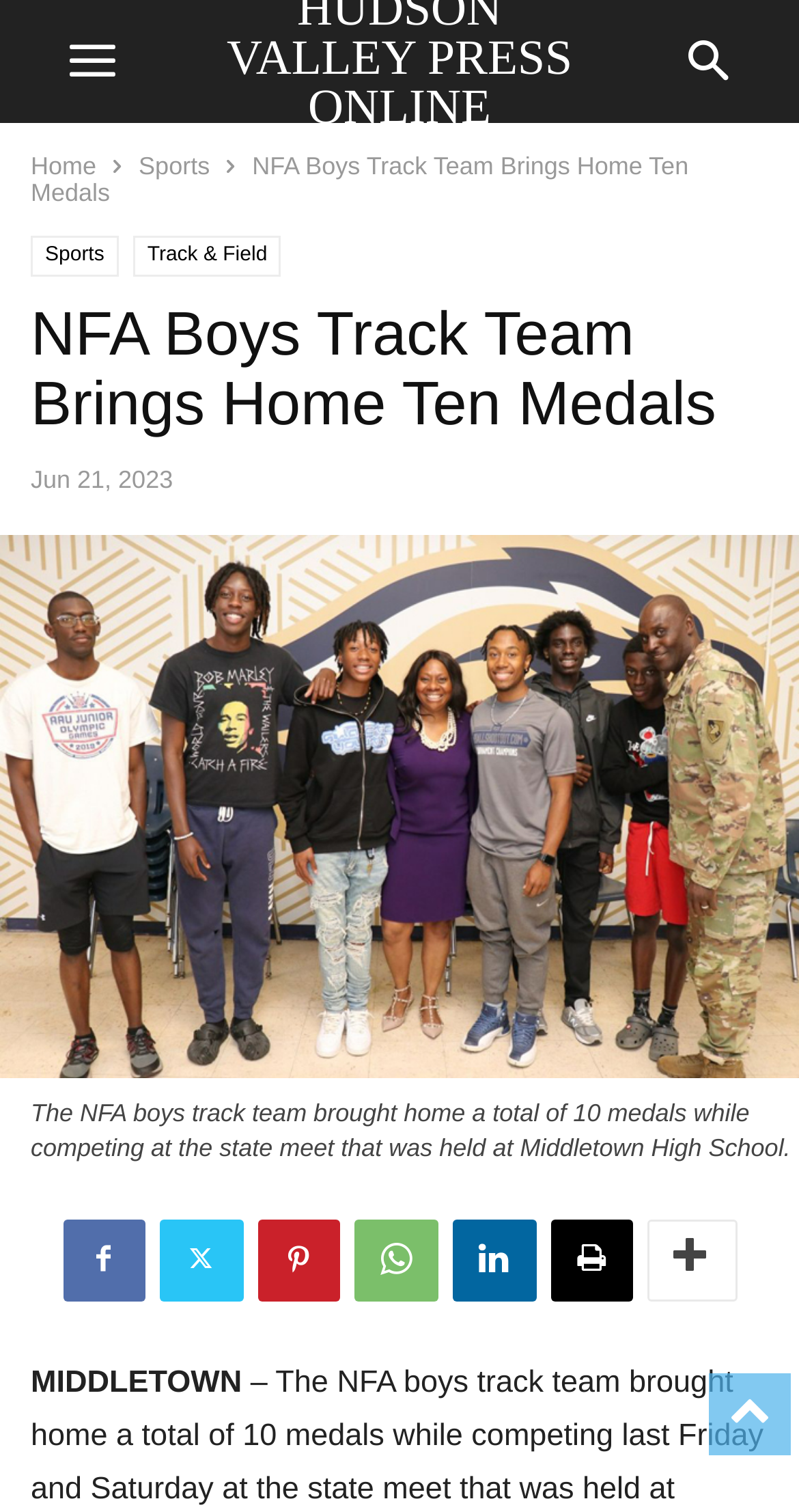Consider the image and give a detailed and elaborate answer to the question: 
What is the date of the article?

The answer can be found in the time element 'Jun 21, 2023' which is located below the article's title.